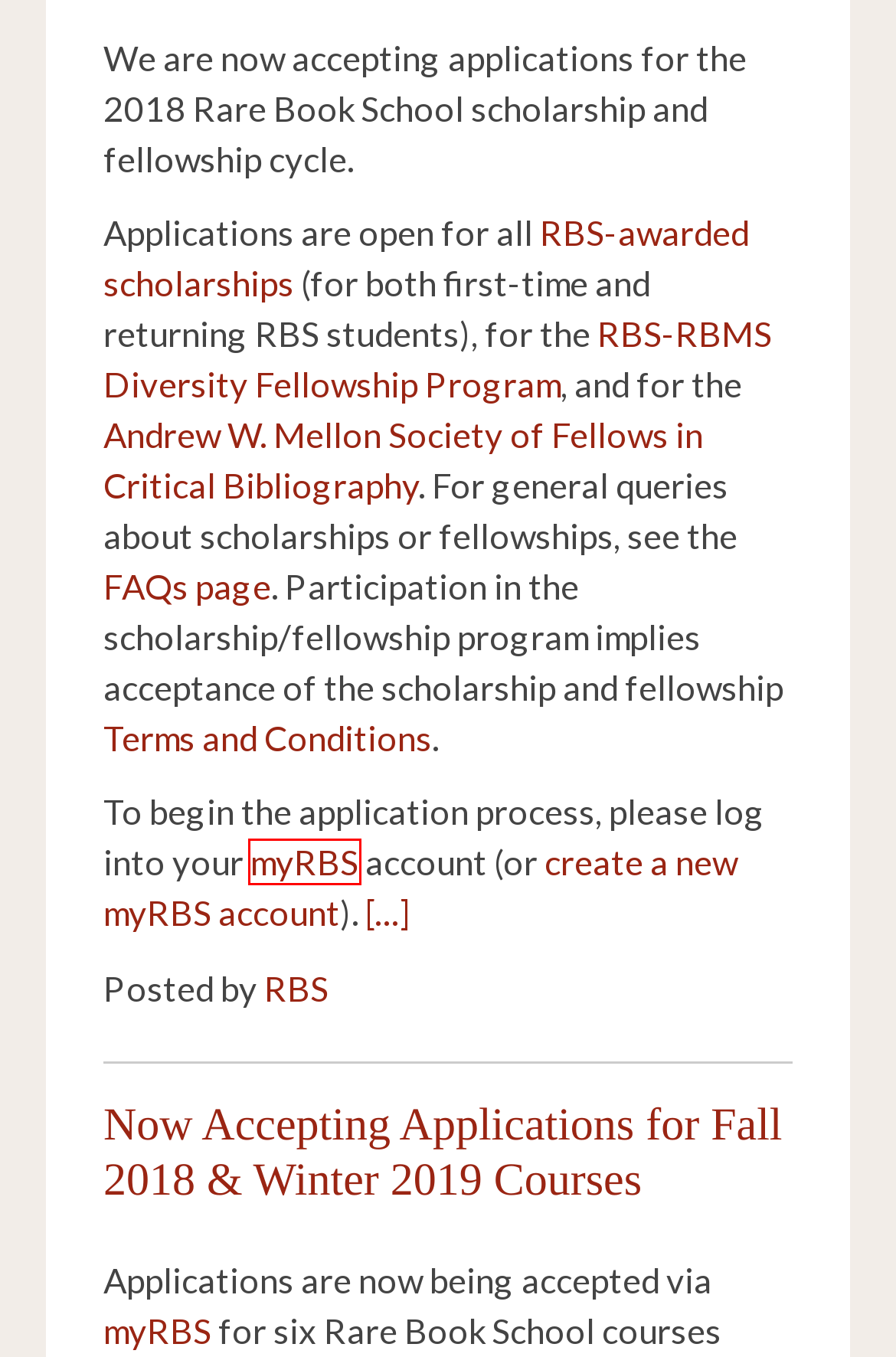You have a screenshot of a webpage with a red bounding box around an element. Identify the webpage description that best fits the new page that appears after clicking the selected element in the red bounding box. Here are the candidates:
A. Registration
B. SoFCB Junior Fellows Program | Rare Book School
C. Scholarships | Rare Book School
D. Now Accepting Applications for Fall 2018 & Winter 2019 Courses | Rare Book School
E. Scholarship and Fellowship Terms & Conditions | Rare Book School
F. FAQs | Rare Book School
G. RBS, Author at Rare Book School
H. Login

H